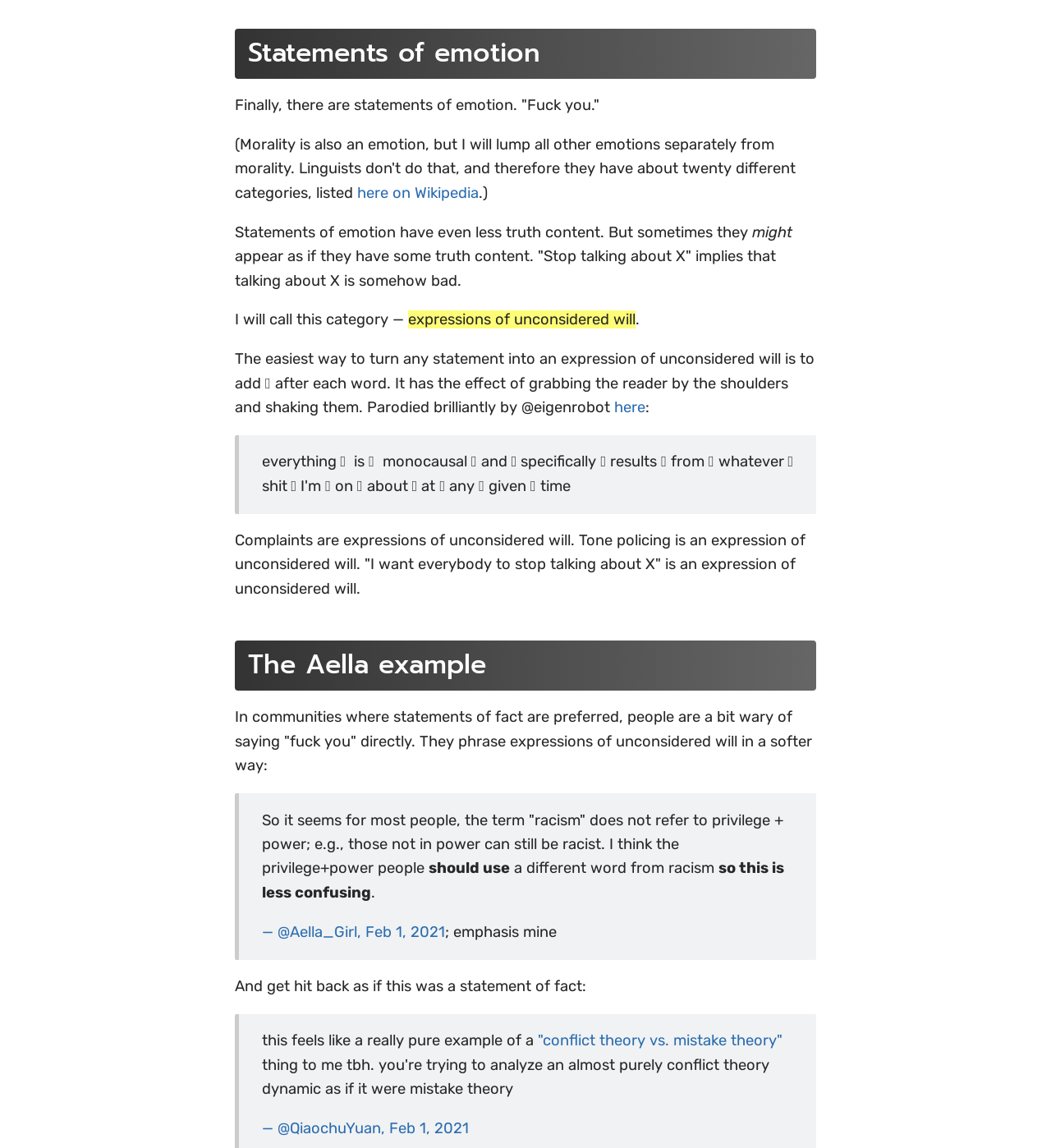Please answer the following query using a single word or phrase: 
What is the term that does not refer to privilege + power for most people?

racism